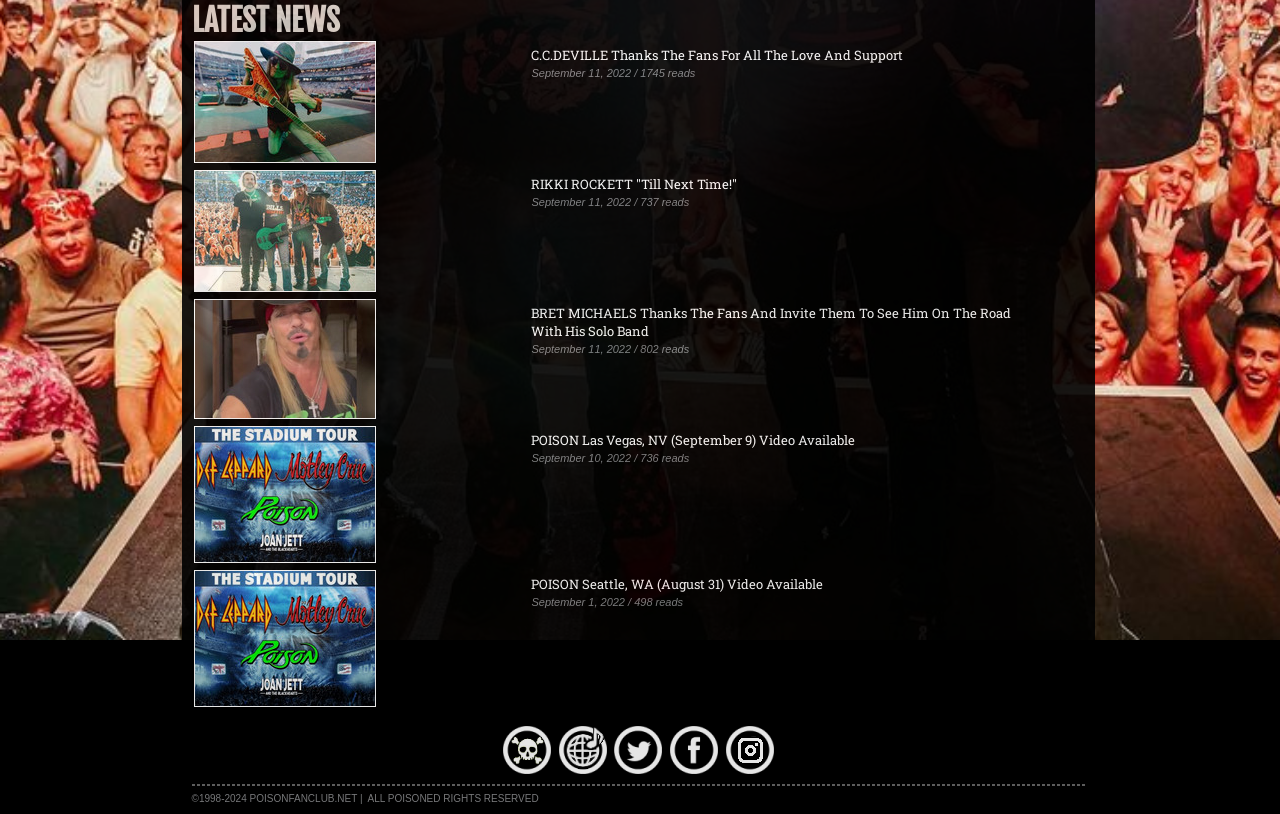Ascertain the bounding box coordinates for the UI element detailed here: "Send me an email". The coordinates should be provided as [left, top, right, bottom] with each value being a float between 0 and 1.

None